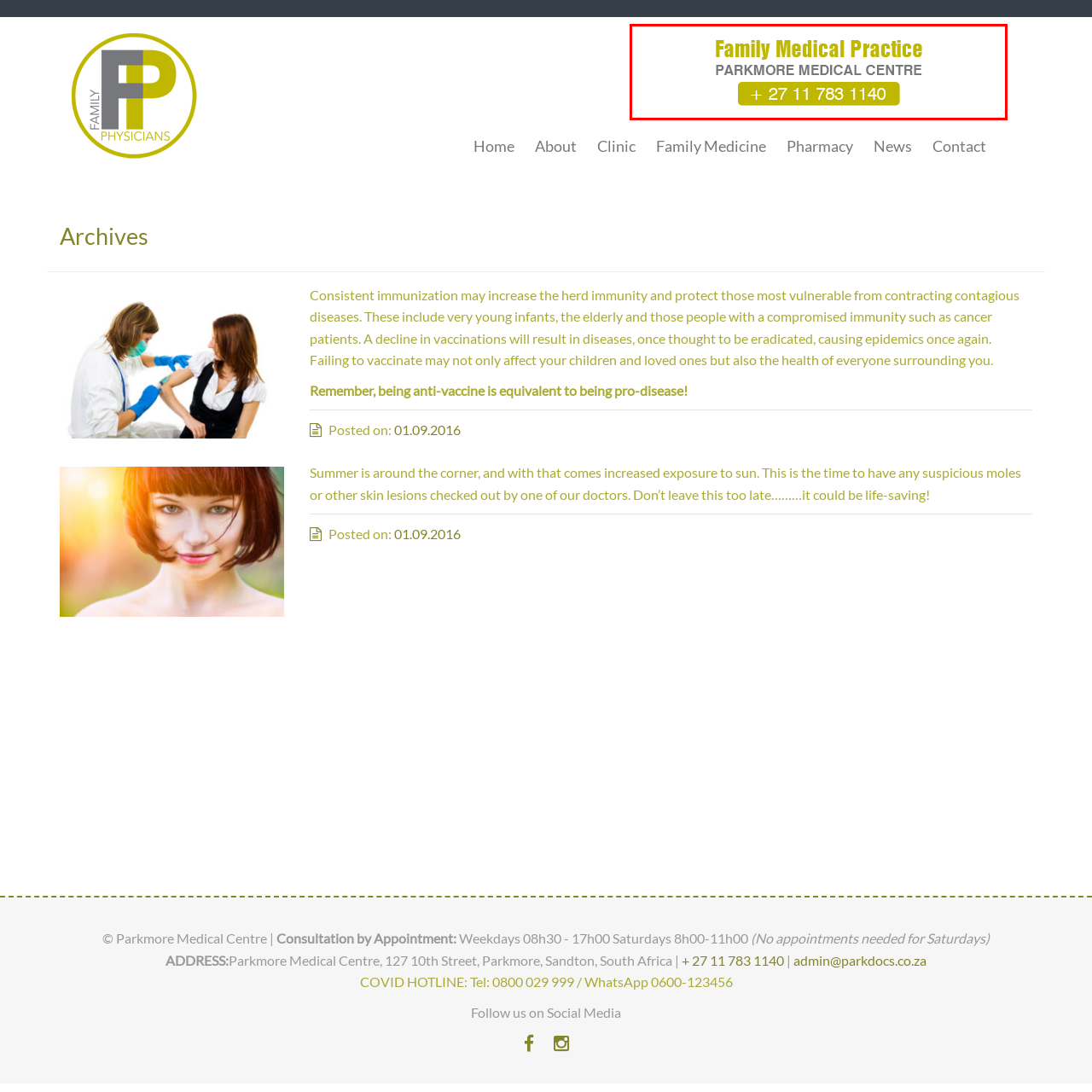Refer to the image area inside the black border, What type of practice does the medical centre offer? 
Respond concisely with a single word or phrase.

Family medical practice